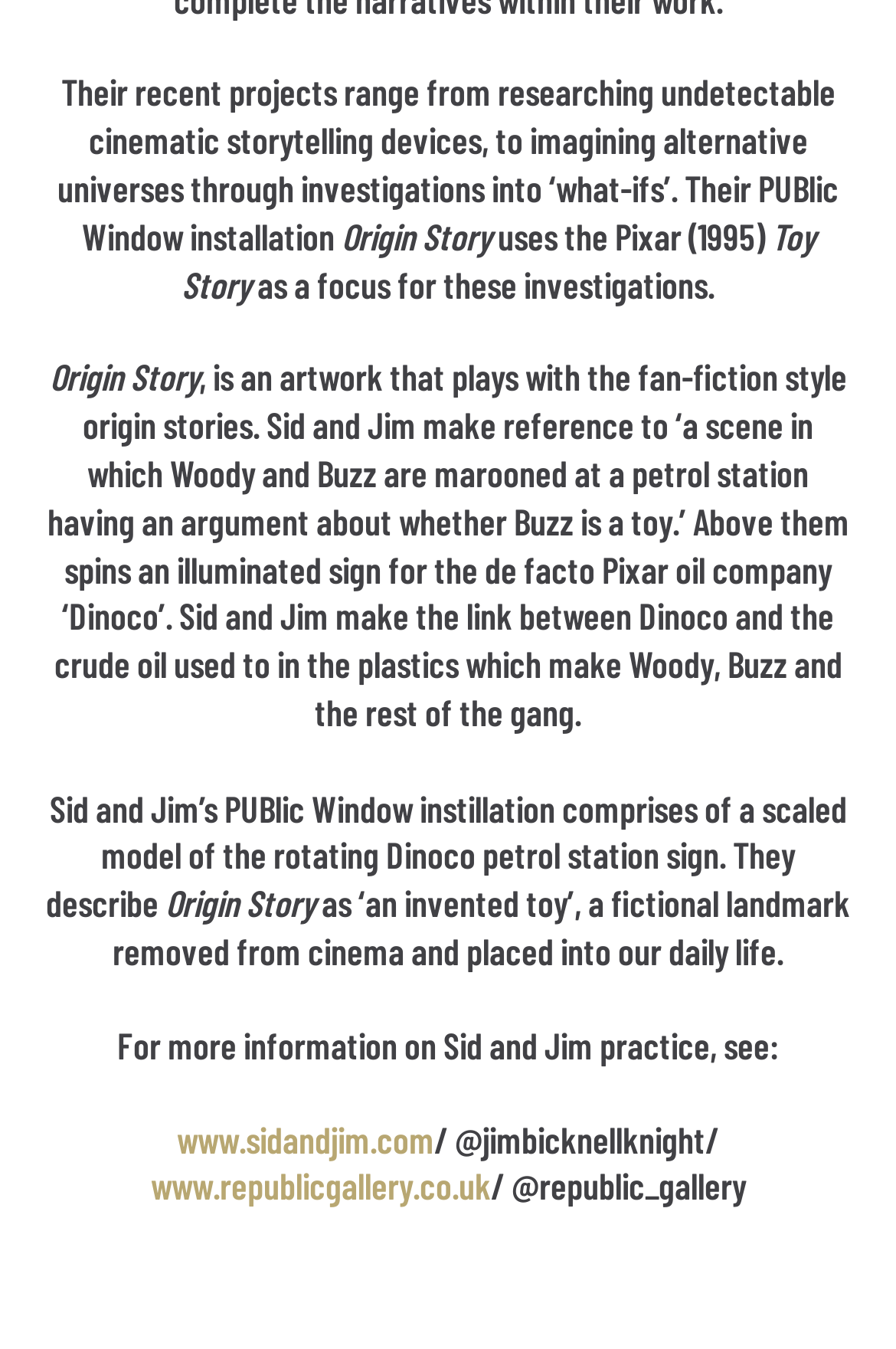What is the name of the gallery associated with Sid and Jim's work?
Could you answer the question in a detailed manner, providing as much information as possible?

The text mentions Republic Gallery as the gallery associated with Sid and Jim's work, providing a link to their website www.republicgallery.co.uk and their social media handle @republic_gallery.